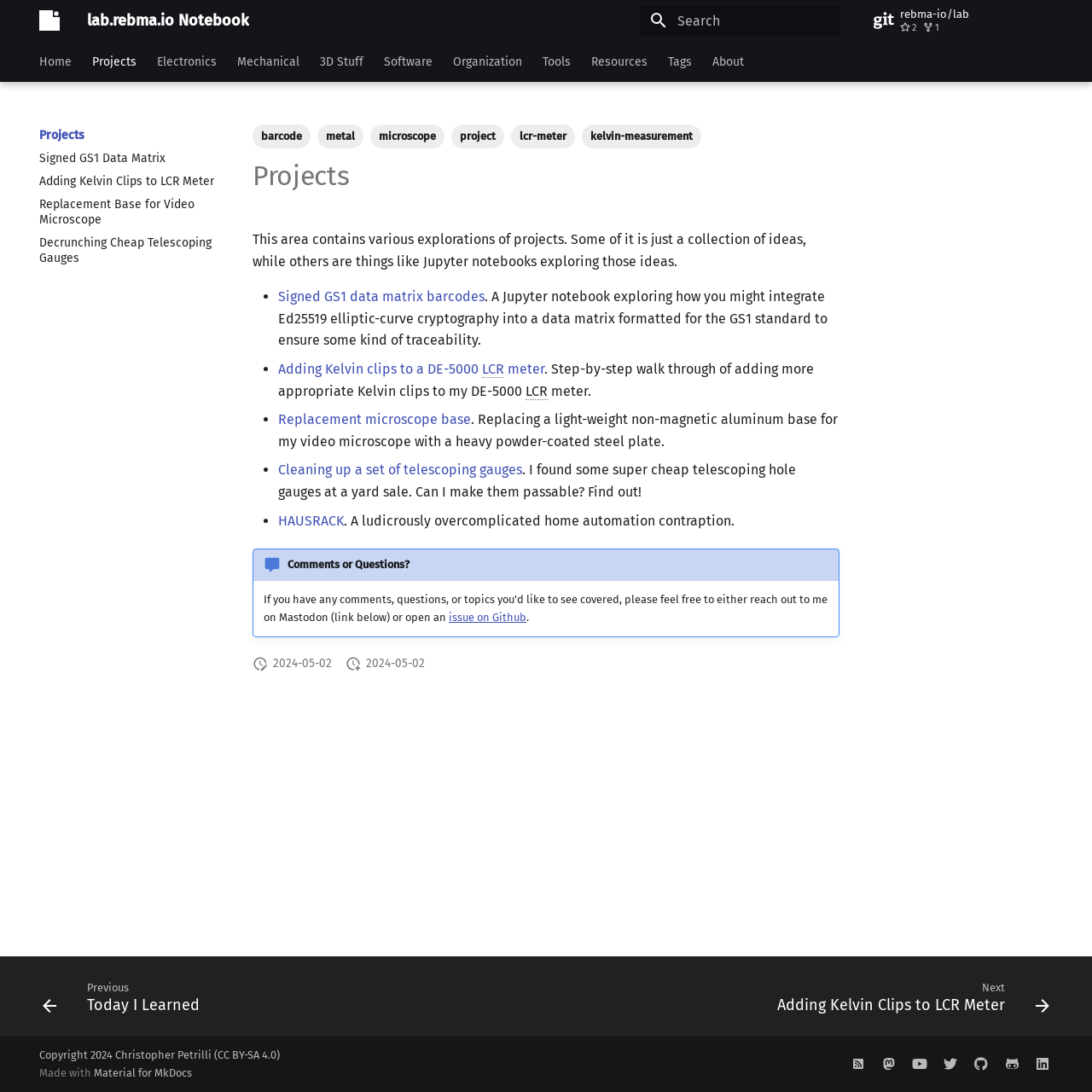What is the purpose of the search bar?
Please provide a comprehensive answer based on the visual information in the image.

I inferred this by looking at the search bar element, which has a placeholder text 'Search' and is located in the header section of the webpage. The search bar is likely intended to allow users to search for specific projects or keywords within the projects listed on the webpage.